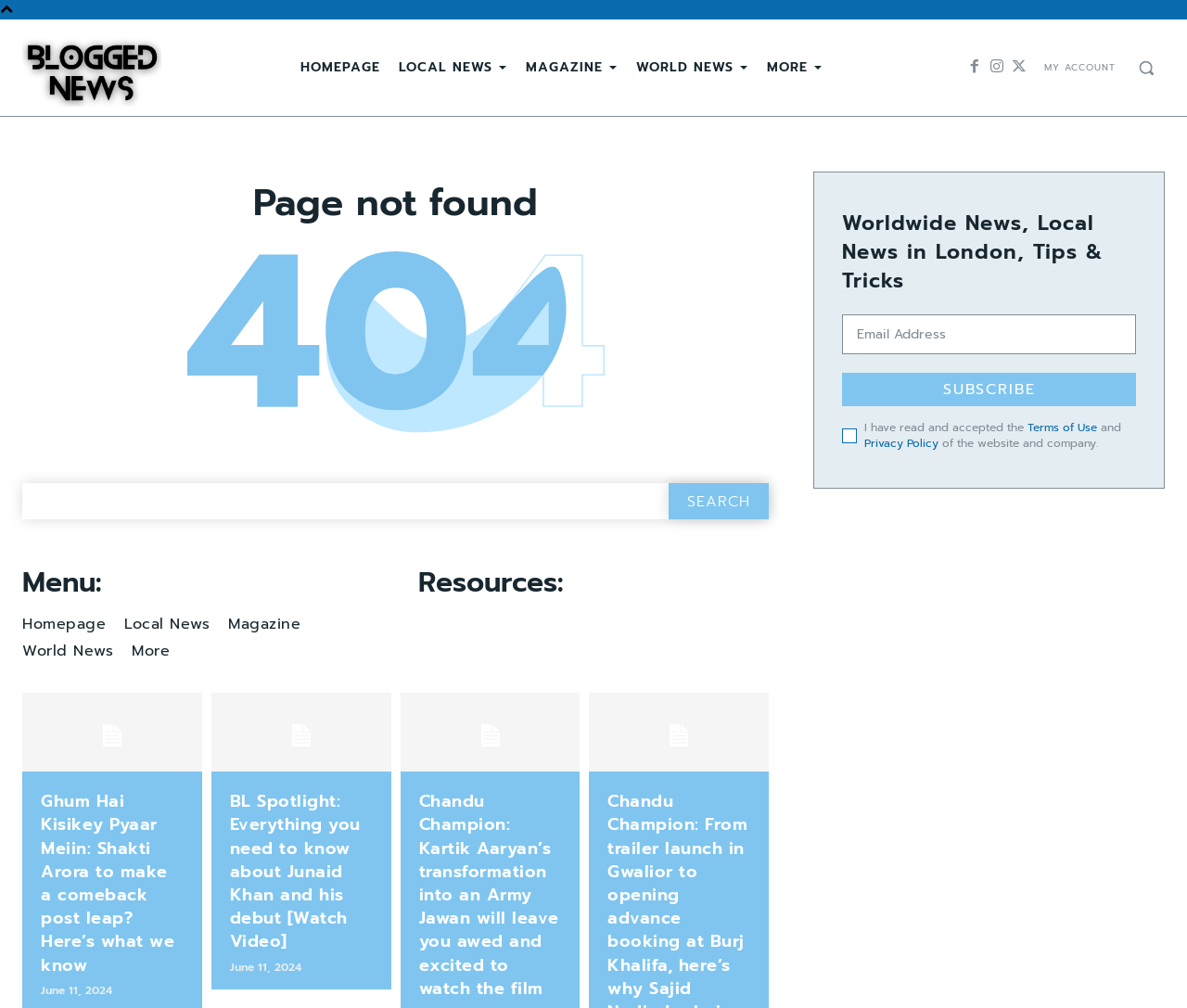Extract the bounding box coordinates for the UI element described as: "aria-label="email" name="email" placeholder="Email Address"".

[0.71, 0.312, 0.957, 0.351]